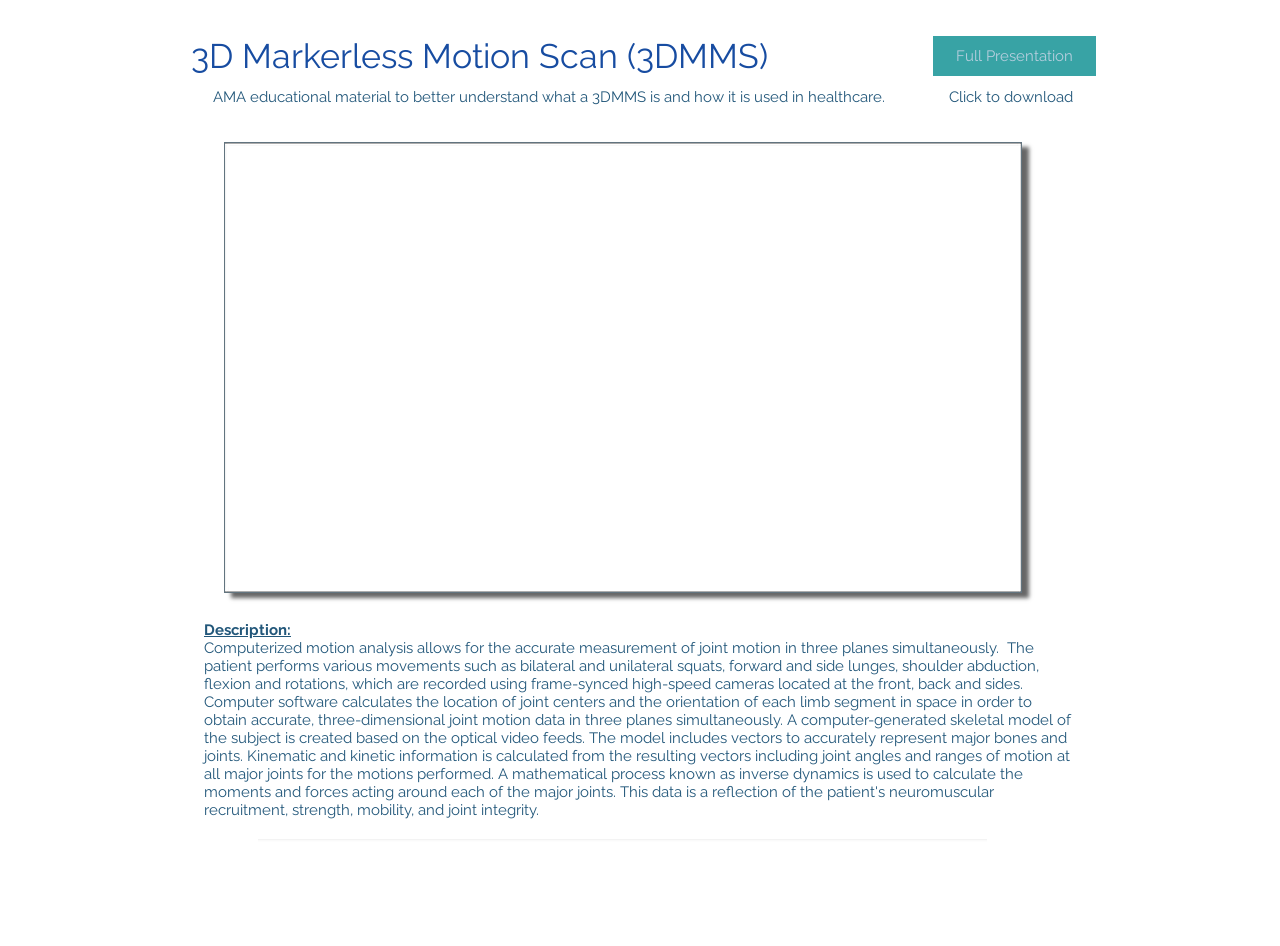What is the topic of the educational material?
Based on the image, answer the question with a single word or brief phrase.

3DMMS